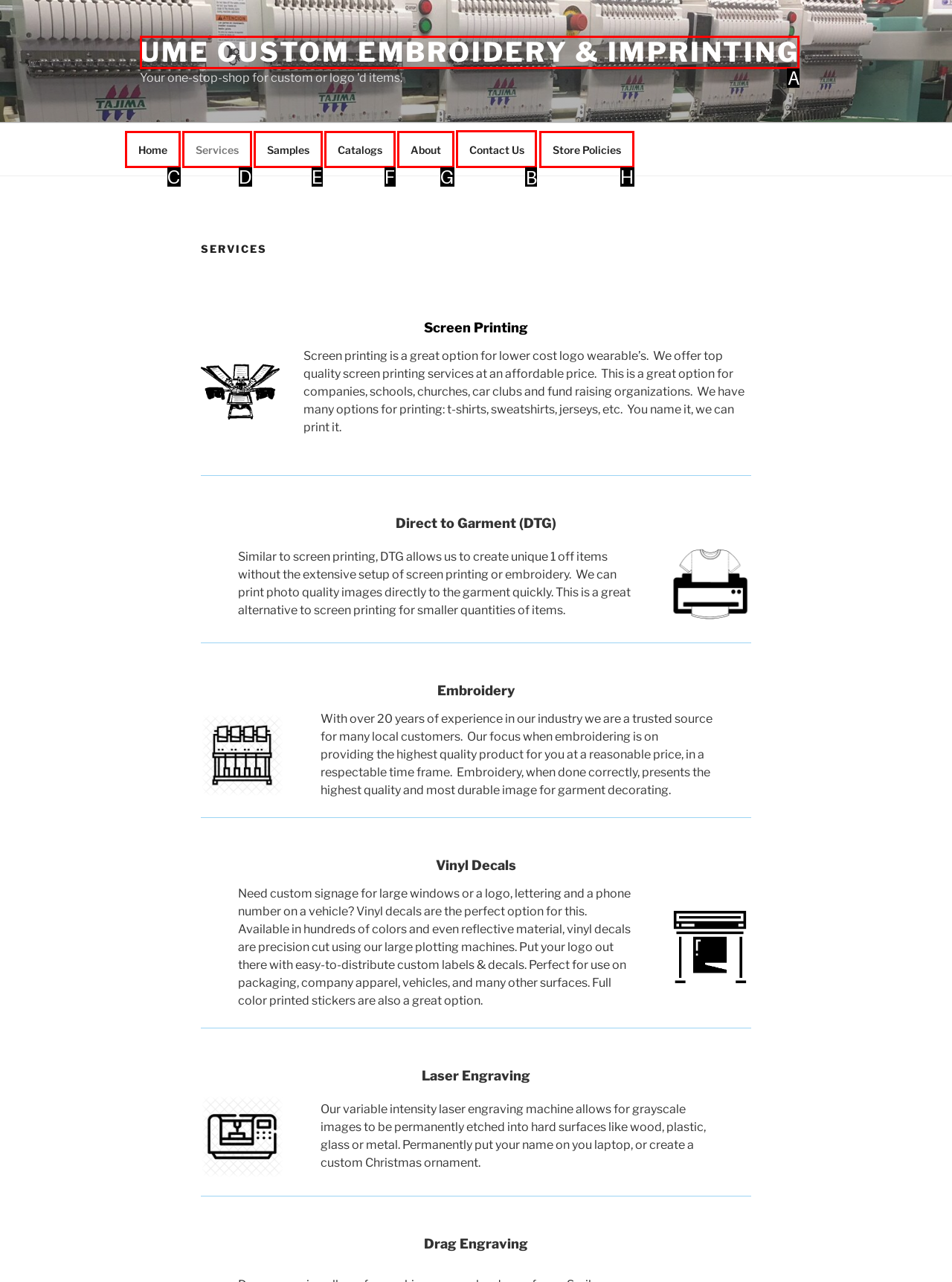Which choice should you pick to execute the task: Click on the 'Contact Us' link
Respond with the letter associated with the correct option only.

B